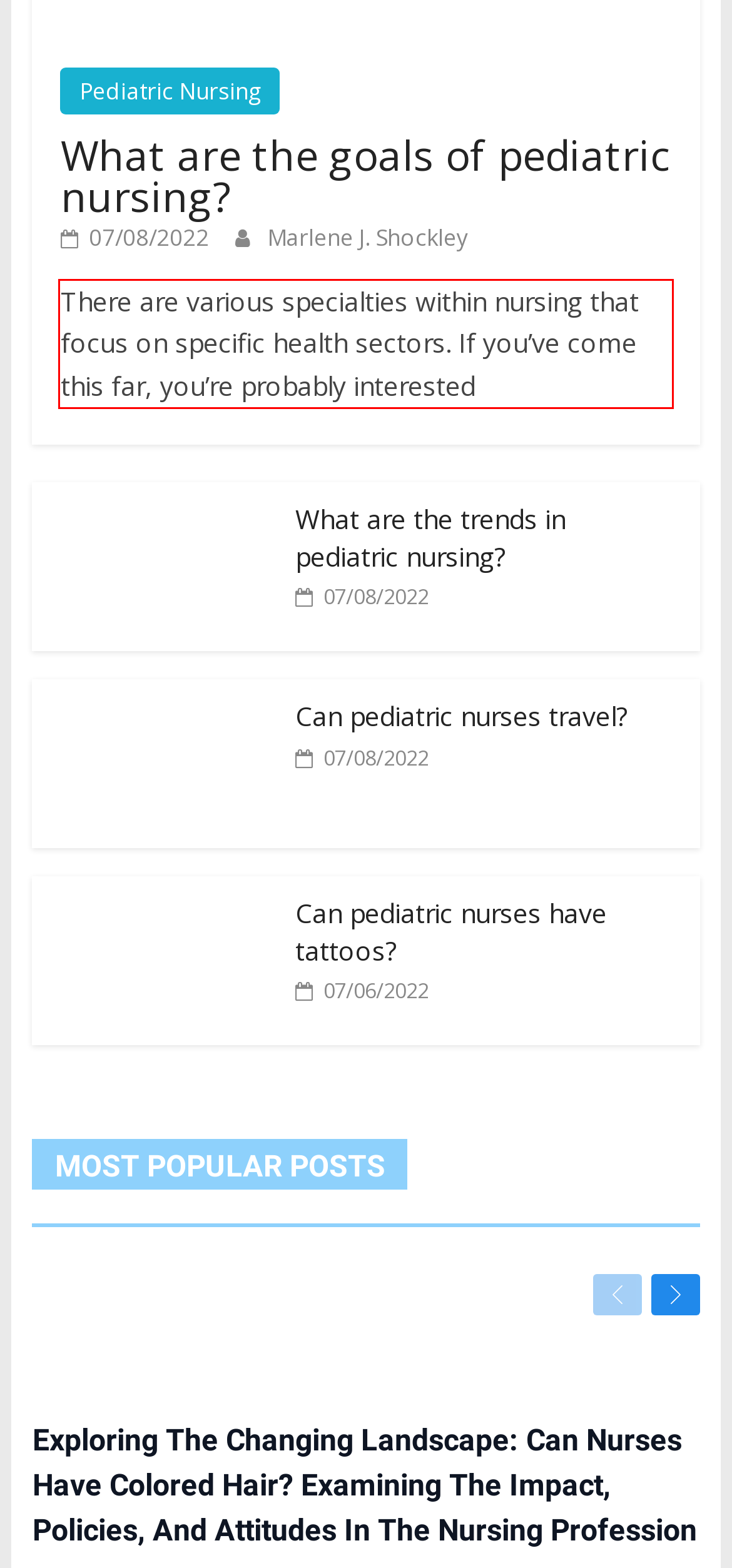Inspect the webpage screenshot that has a red bounding box and use OCR technology to read and display the text inside the red bounding box.

There are various specialties within nursing that focus on specific health sectors. If you’ve come this far, you’re probably interested